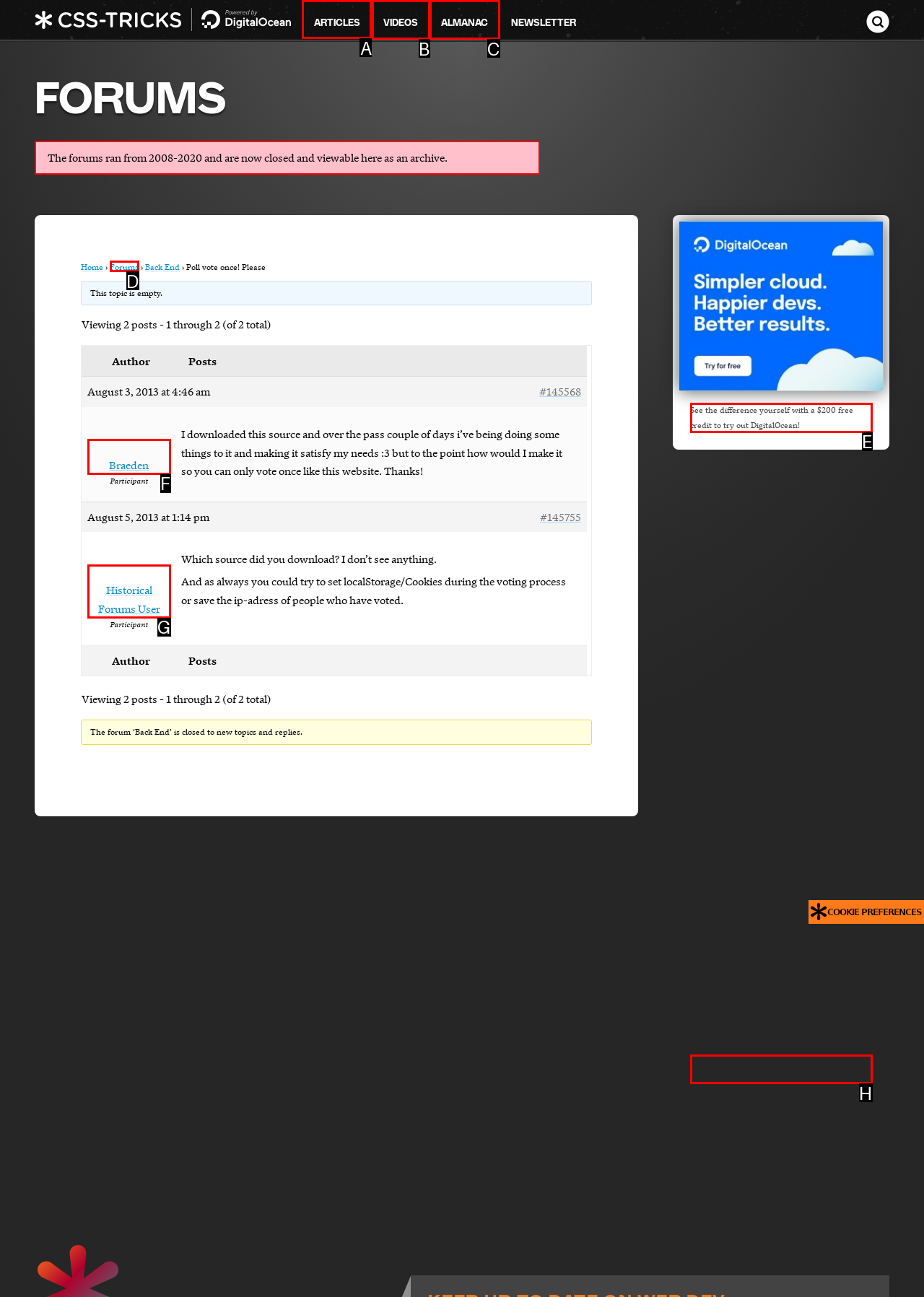Determine which option should be clicked to carry out this task: Click on the 'ARTICLES' link
State the letter of the correct choice from the provided options.

A